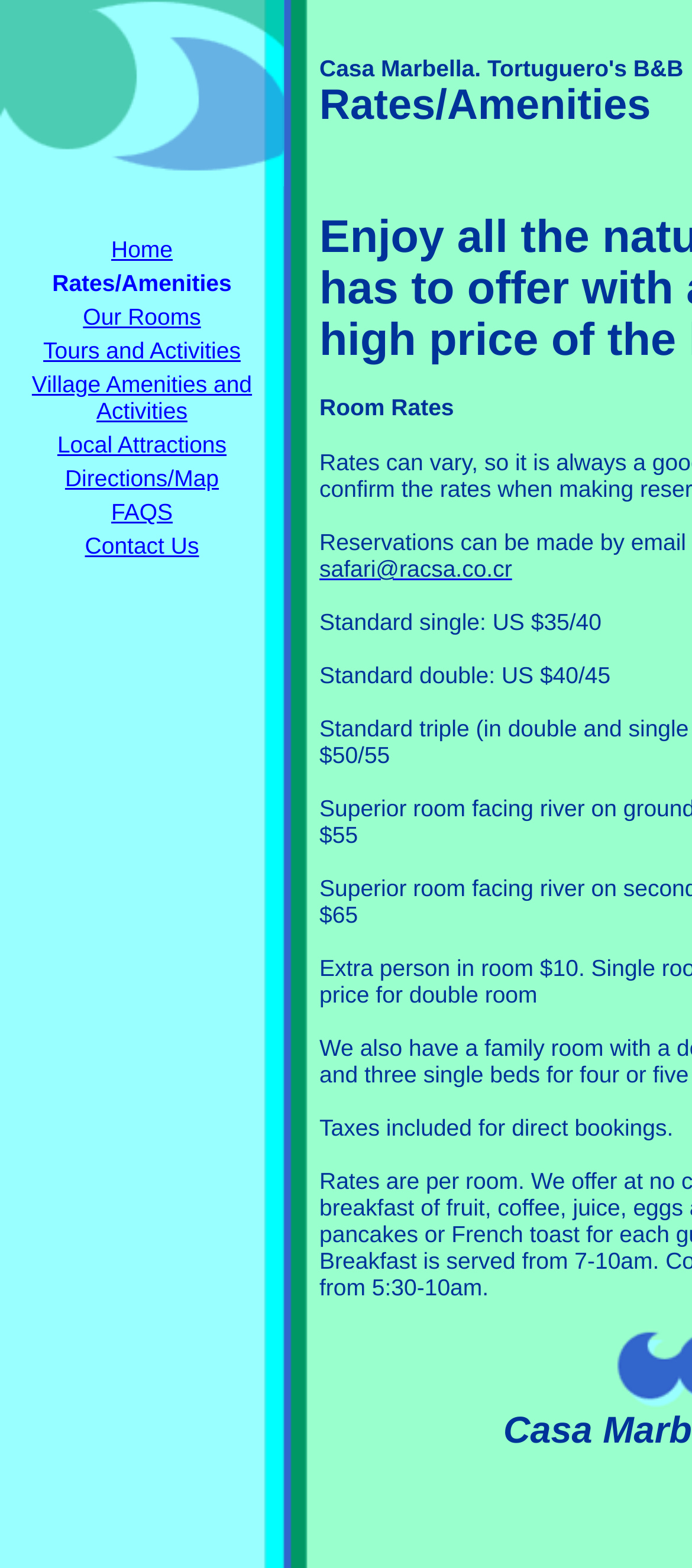Answer with a single word or phrase: 
What is the rate for a standard double room?

US $40/45